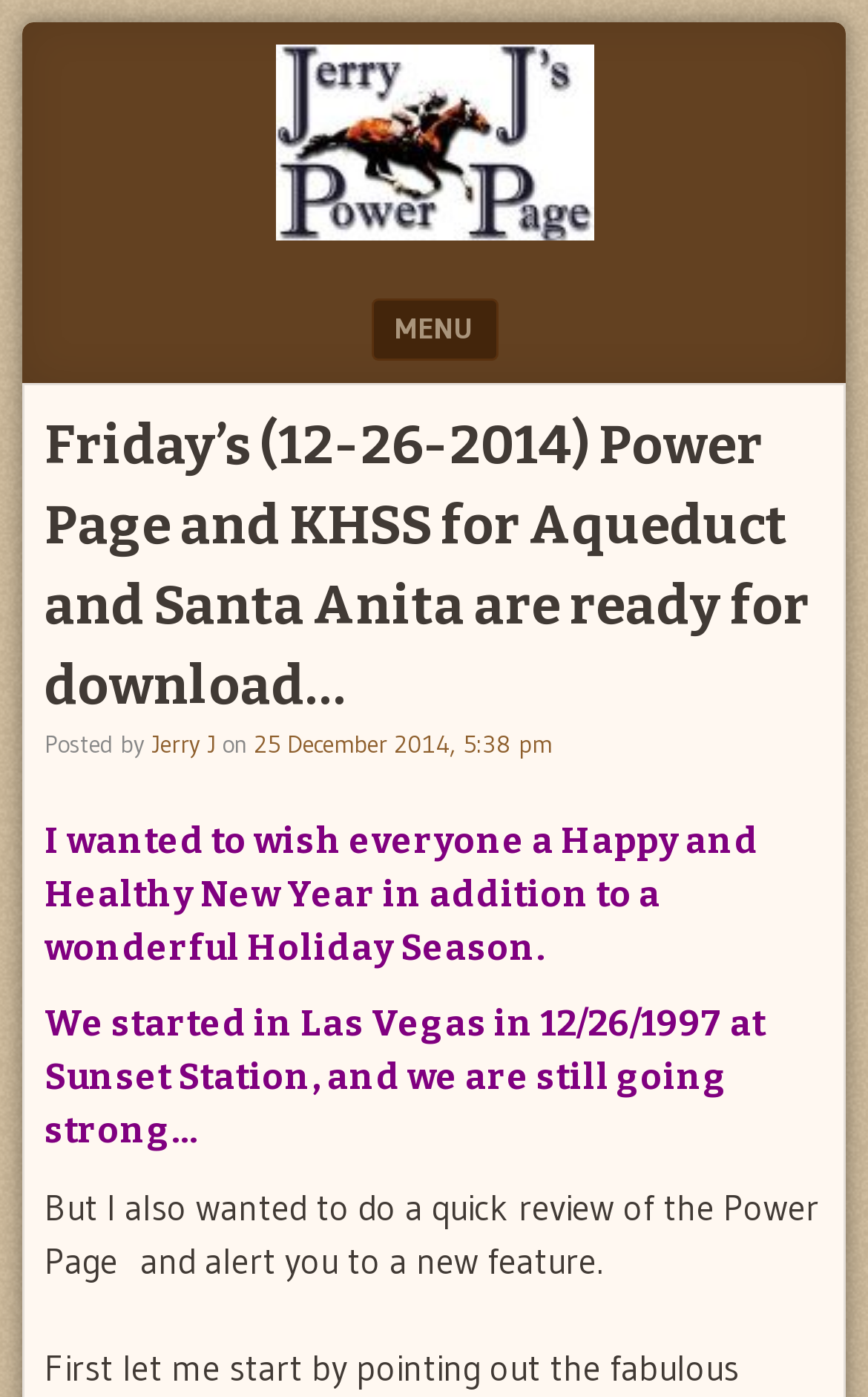Give a concise answer using one word or a phrase to the following question:
What is the occasion the author is wishing?

Happy and Healthy New Year